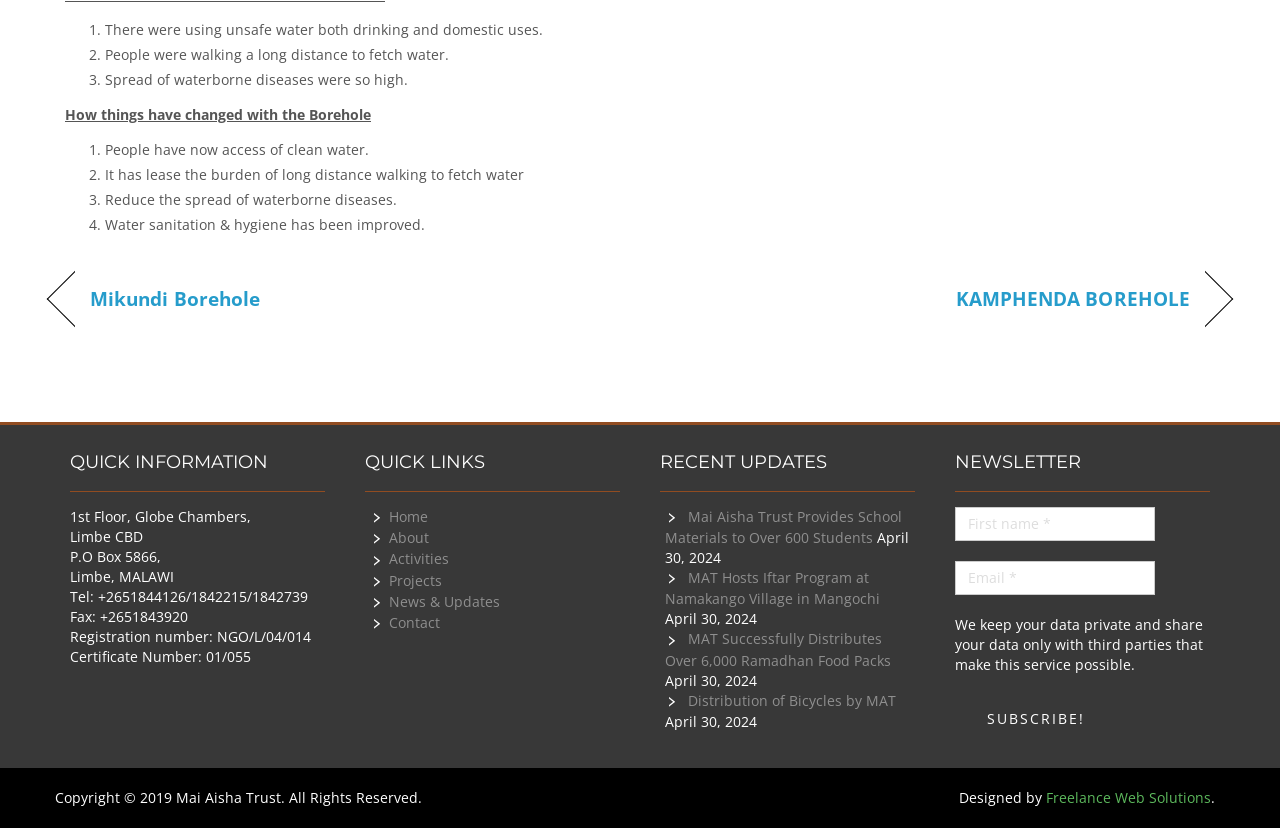Provide the bounding box coordinates of the HTML element this sentence describes: "Distribution of Bicycles by MAT". The bounding box coordinates consist of four float numbers between 0 and 1, i.e., [left, top, right, bottom].

[0.538, 0.834, 0.7, 0.857]